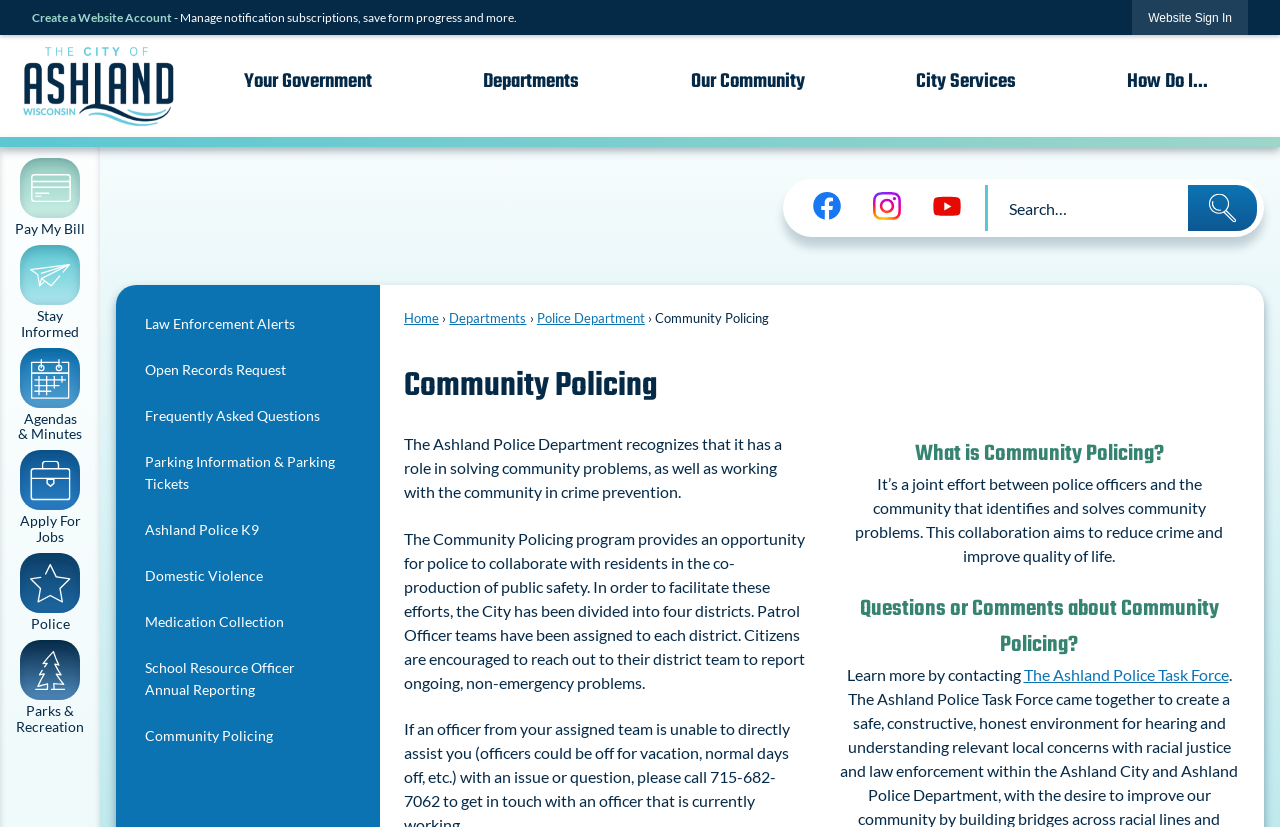Please specify the bounding box coordinates in the format (top-left x, top-left y, bottom-right x, bottom-right y), with all values as floating point numbers between 0 and 1. Identify the bounding box of the UI element described by: Community Policing

[0.091, 0.862, 0.297, 0.918]